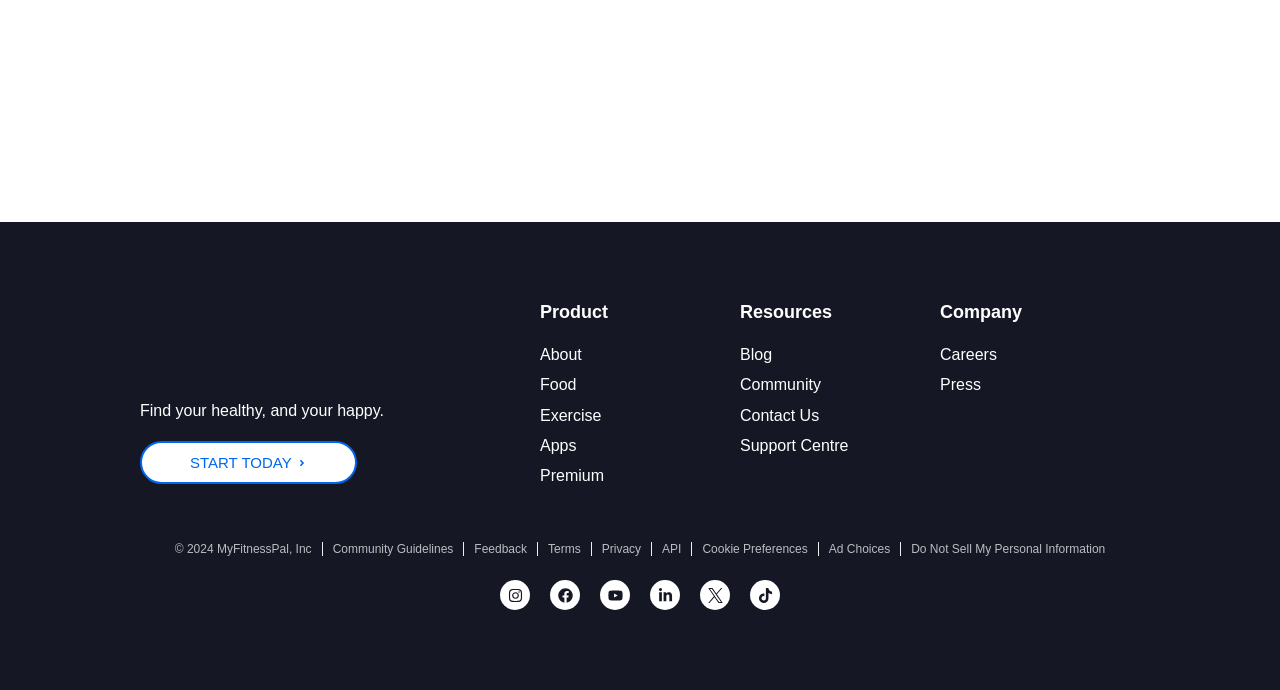Please identify the bounding box coordinates of the element's region that I should click in order to complete the following instruction: "Learn about 'Exercise'". The bounding box coordinates consist of four float numbers between 0 and 1, i.e., [left, top, right, bottom].

[0.422, 0.586, 0.578, 0.619]